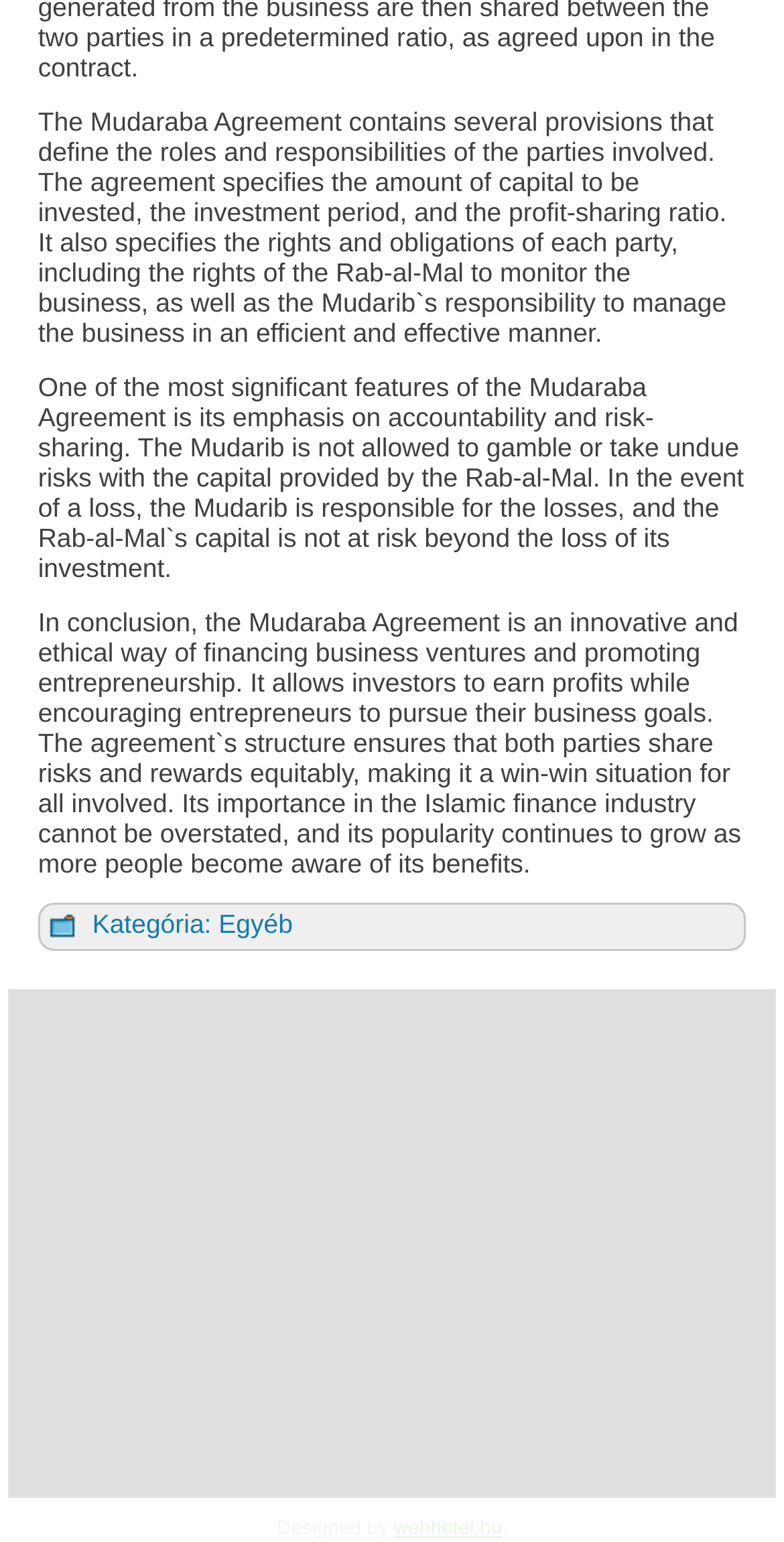Reply to the question with a brief word or phrase: What category is this webpage under?

Egyéb